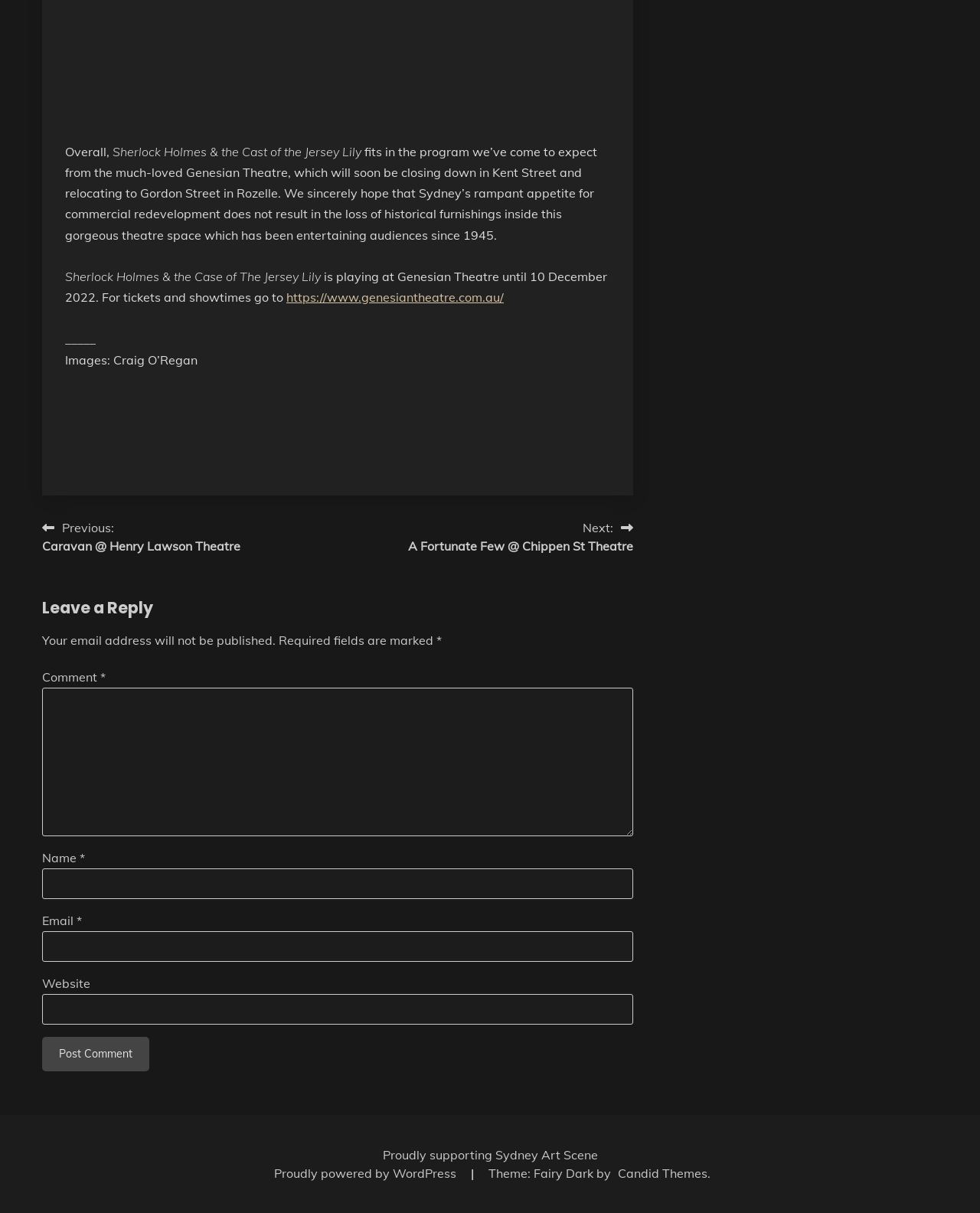Use a single word or phrase to answer the question:
What is the purpose of the textbox labeled 'Comment'?

To leave a comment